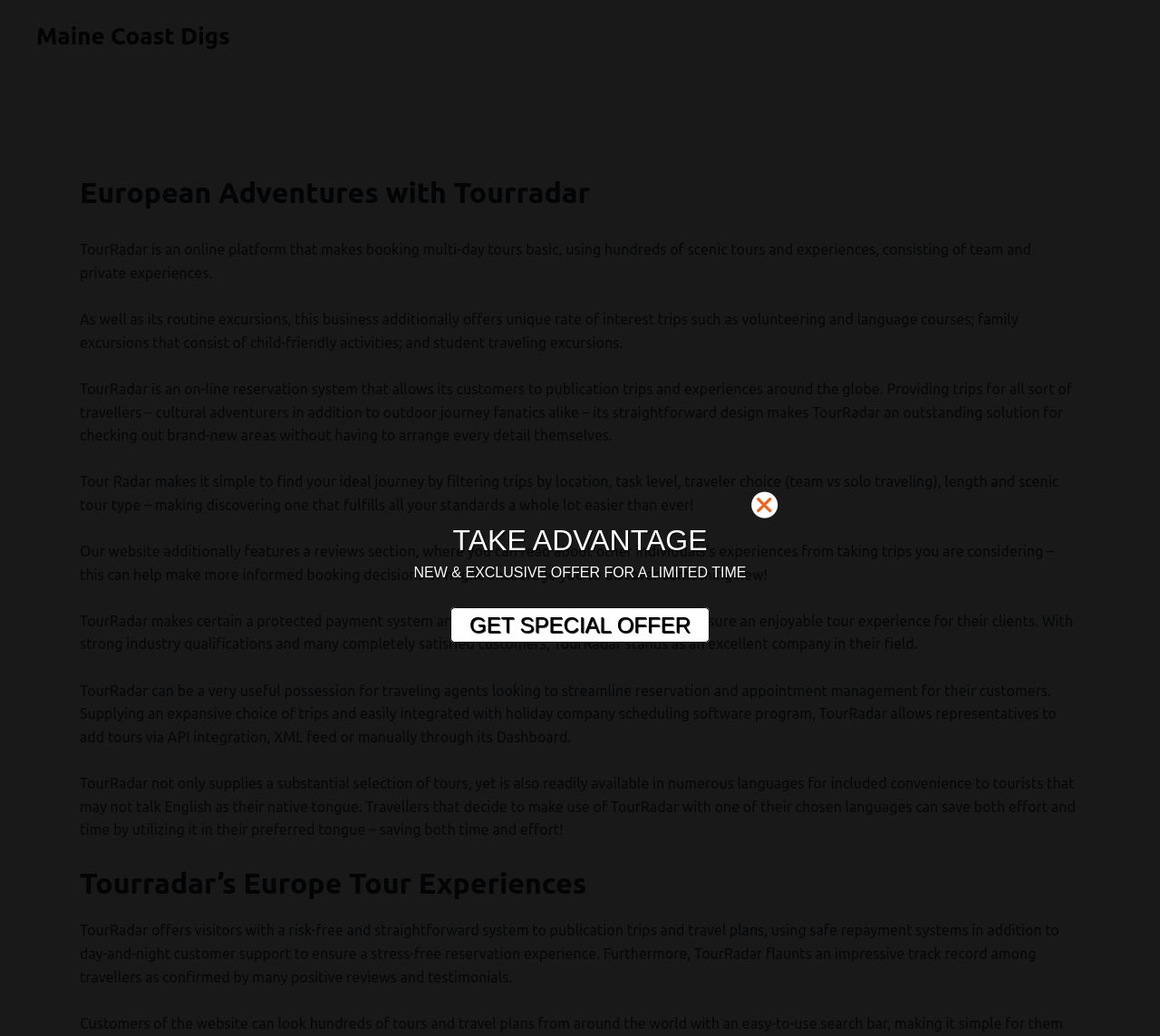Answer the following query with a single word or phrase:
What languages is TourRadar available in?

Multiple languages